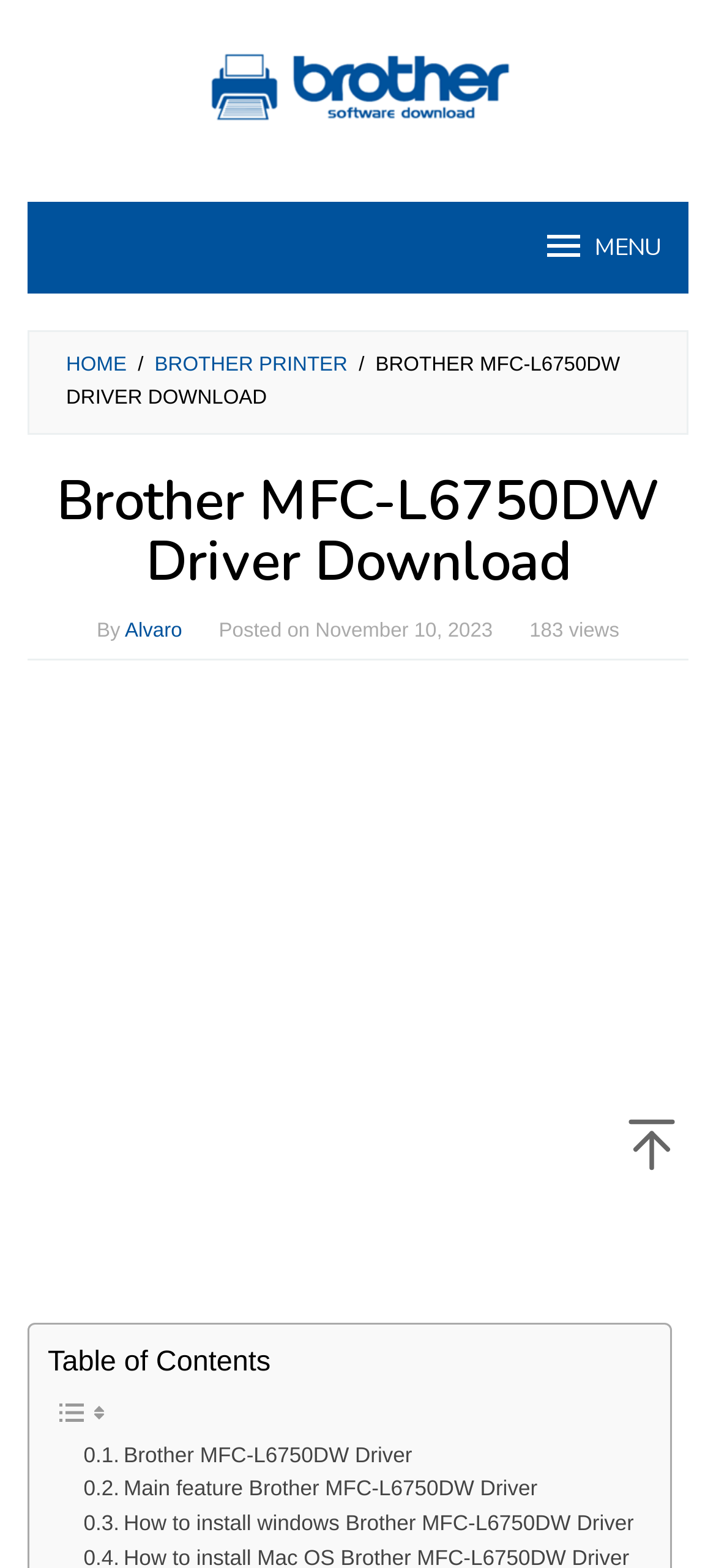Please identify the coordinates of the bounding box for the clickable region that will accomplish this instruction: "View the privacy policy".

None